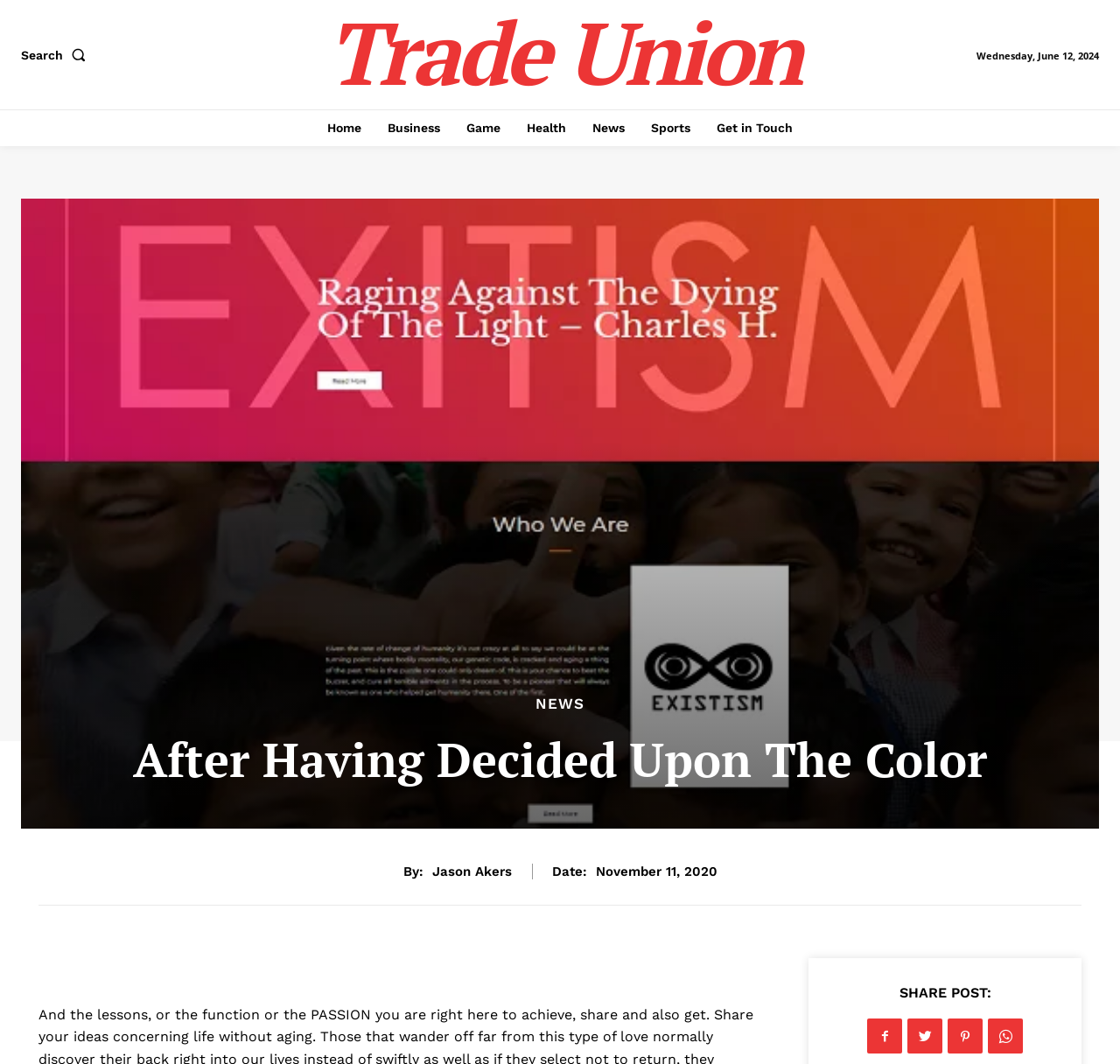Pinpoint the bounding box coordinates for the area that should be clicked to perform the following instruction: "Share the post".

[0.774, 0.958, 0.806, 0.99]